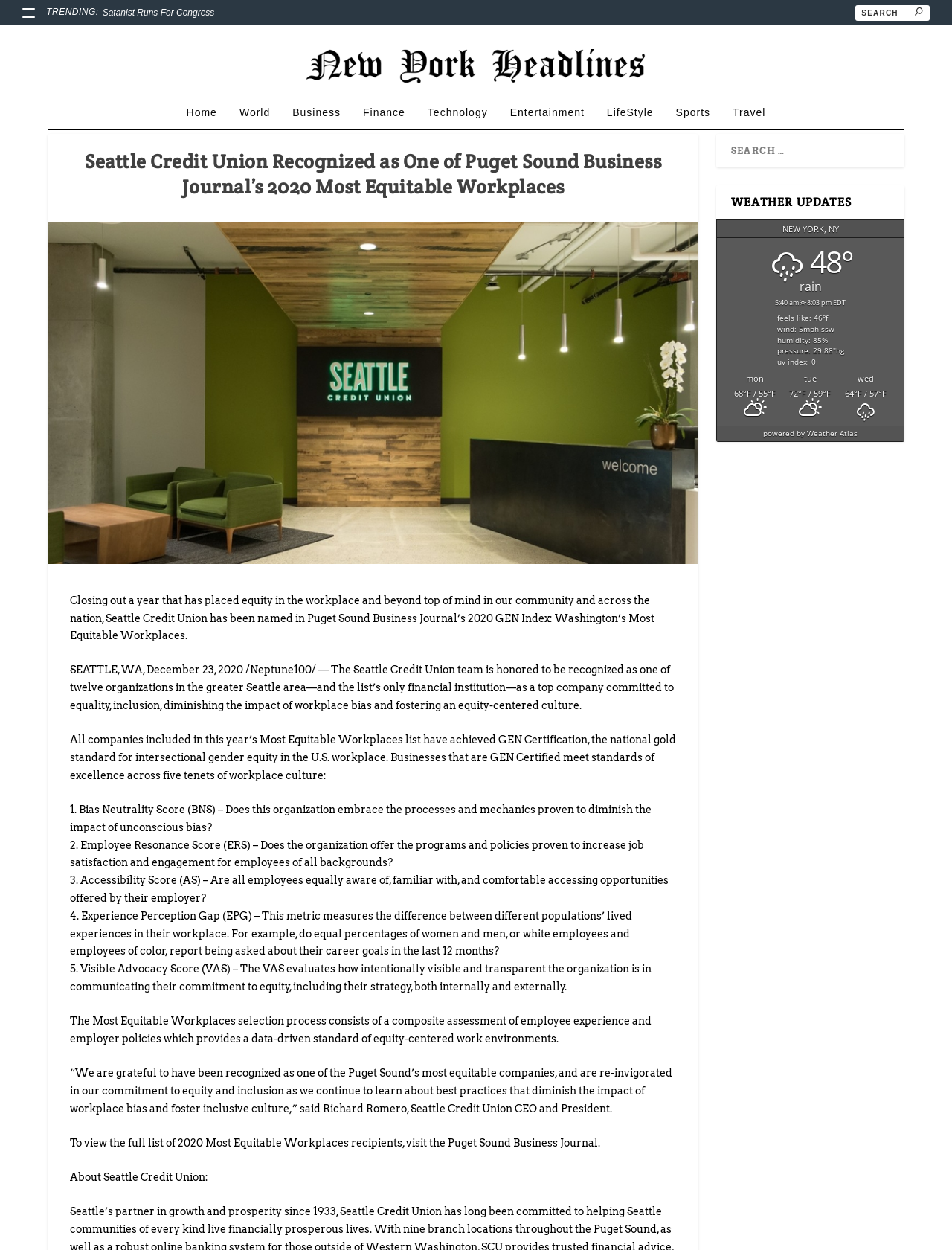What is the name of the credit union?
Answer with a single word or phrase, using the screenshot for reference.

Seattle Credit Union